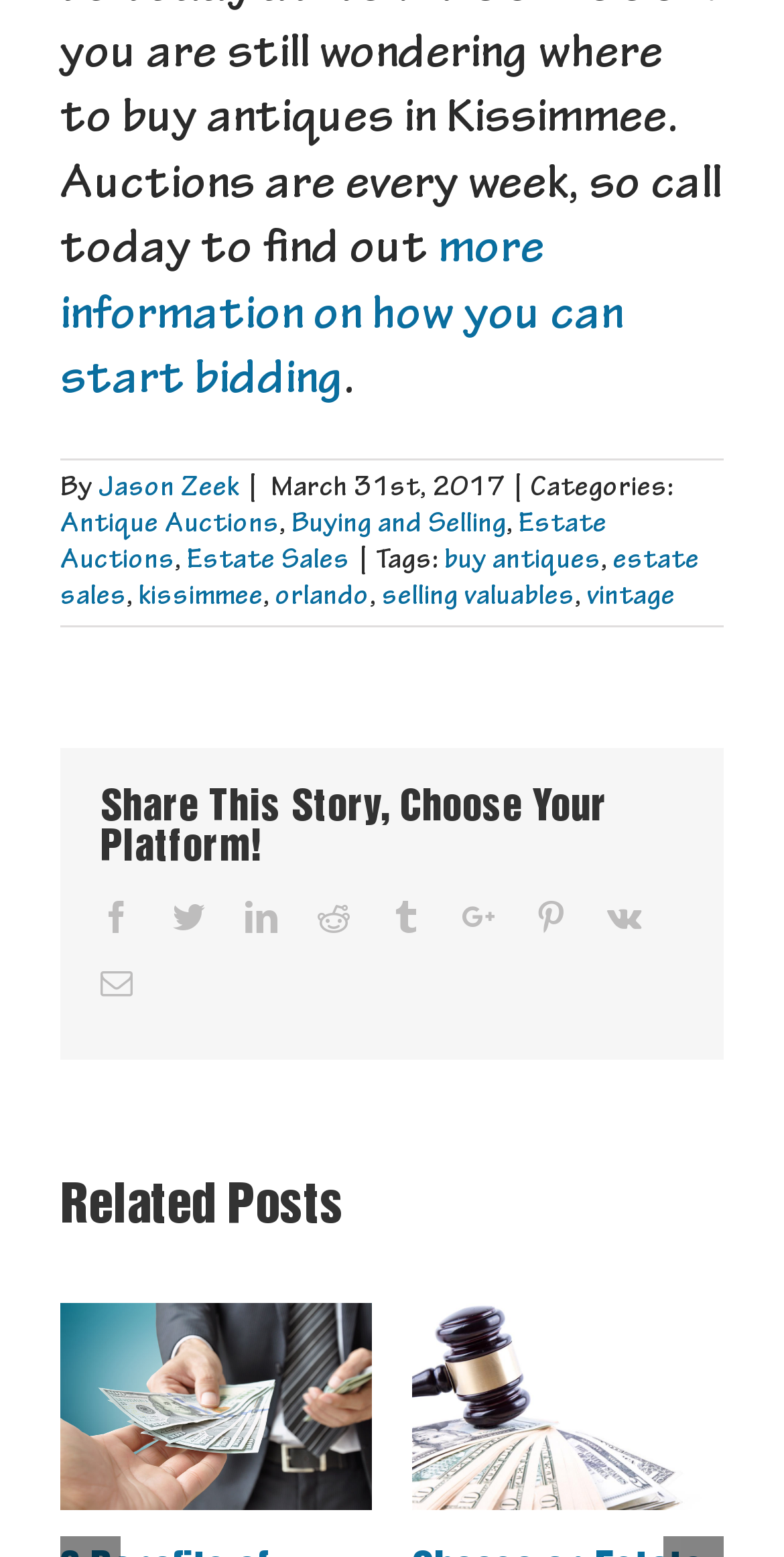How many related posts are listed?
Provide a fully detailed and comprehensive answer to the question.

The related posts are listed as images with links, and there are two related posts: 'Choose an Estate Auction Over an Estate Sale' and 'Consignment Auctions: A Win/Win Situation'. These related posts are located at the bottom of the webpage.